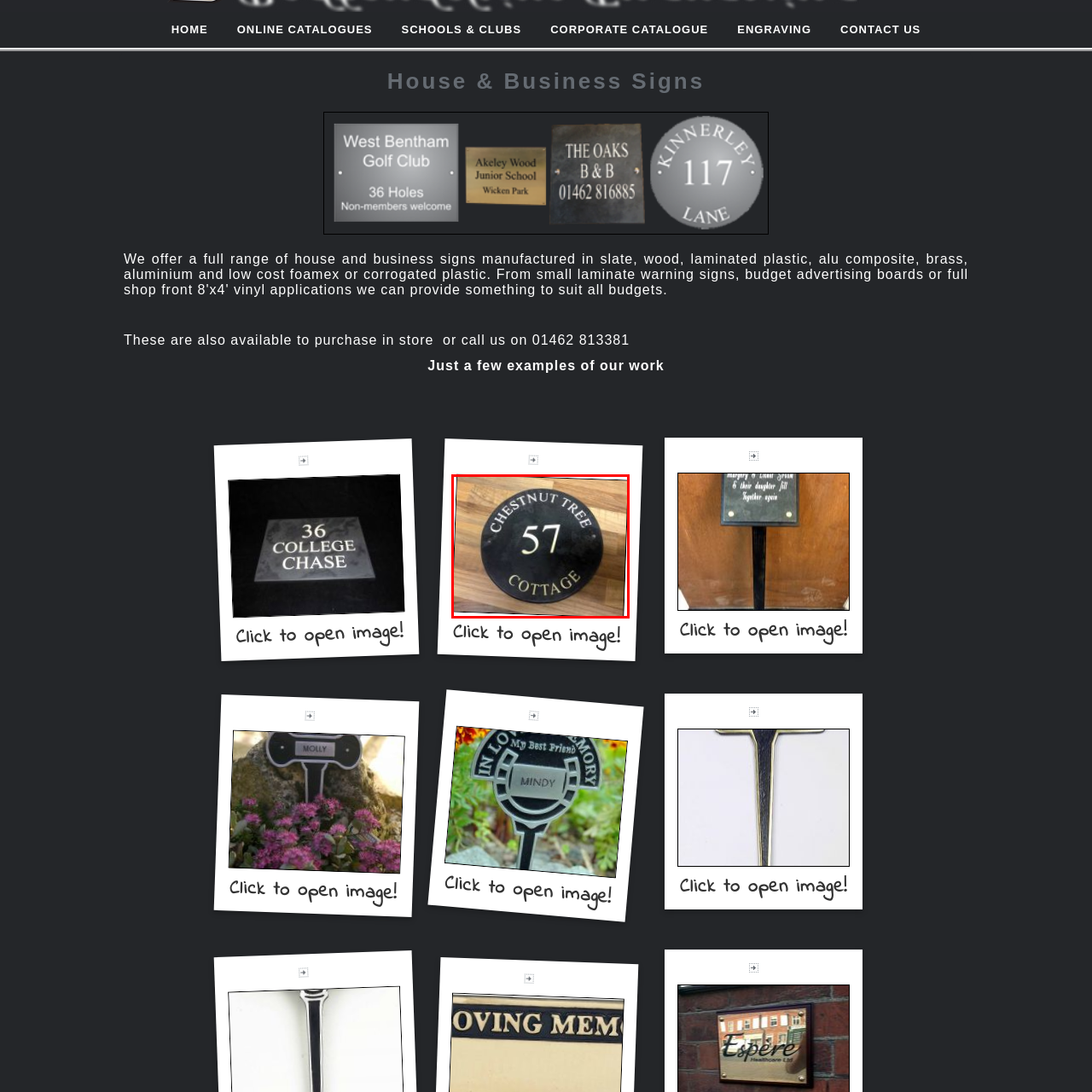What is the number on the sign?
Take a close look at the image highlighted by the red bounding box and answer the question thoroughly based on the details you see.

The number 57 is centrally displayed on the sign, which is likely an identifier or address for the cottage, and is designed to be easily visible against the contrasting black background.